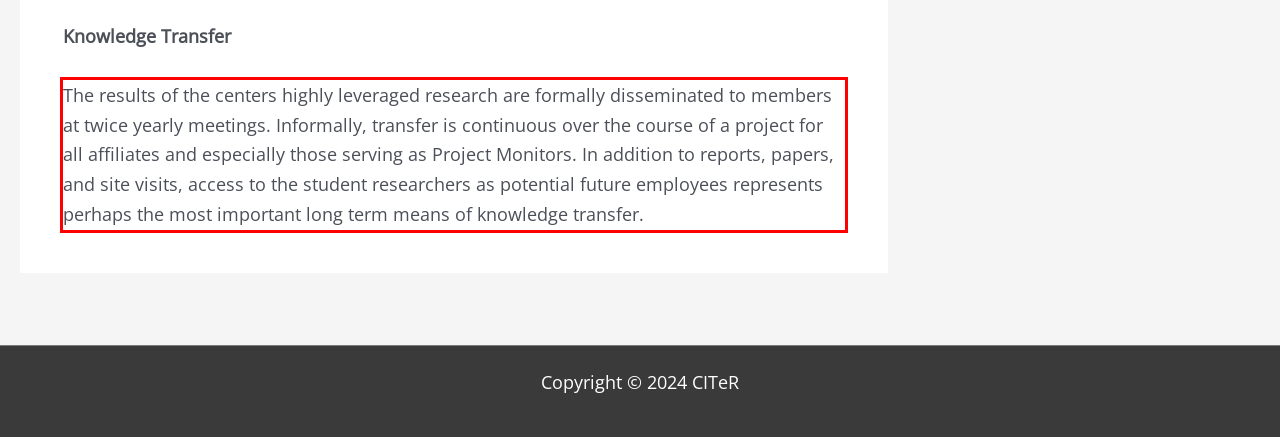Look at the provided screenshot of the webpage and perform OCR on the text within the red bounding box.

The results of the centers highly leveraged research are formally disseminated to members at twice yearly meetings. Informally, transfer is continuous over the course of a project for all affiliates and especially those serving as Project Monitors. In addition to reports, papers, and site visits, access to the student researchers as potential future employees represents perhaps the most important long term means of knowledge transfer.